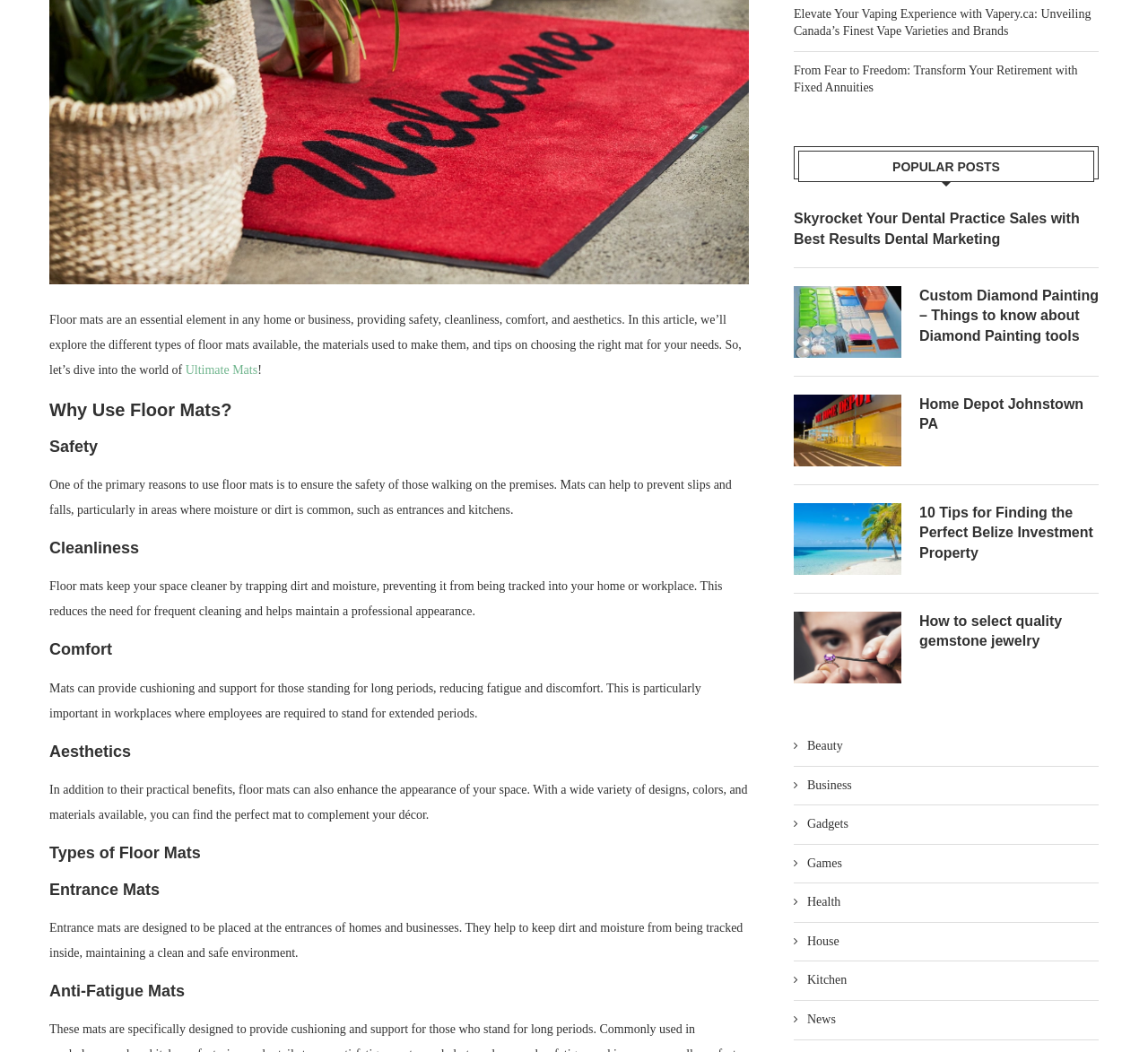Bounding box coordinates are specified in the format (top-left x, top-left y, bottom-right x, bottom-right y). All values are floating point numbers bounded between 0 and 1. Please provide the bounding box coordinate of the region this sentence describes: Health

[0.691, 0.849, 0.955, 0.866]